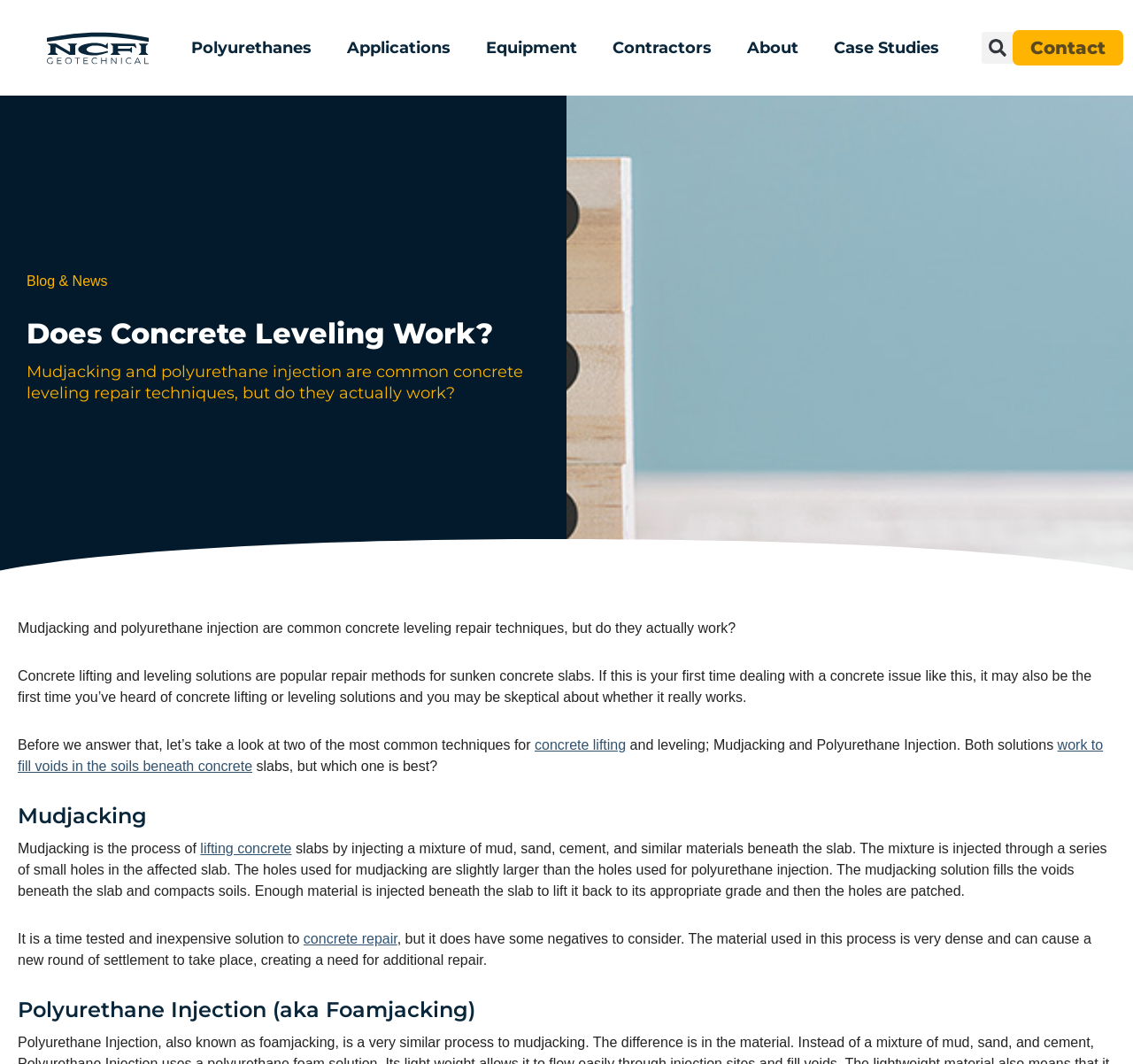Utilize the details in the image to give a detailed response to the question: What is the purpose of mudjacking?

According to the webpage, mudjacking is the process of lifting concrete slabs by injecting a mixture of mud, sand, cement, and similar materials beneath the slab, which fills the voids beneath the slab and compacts soils.